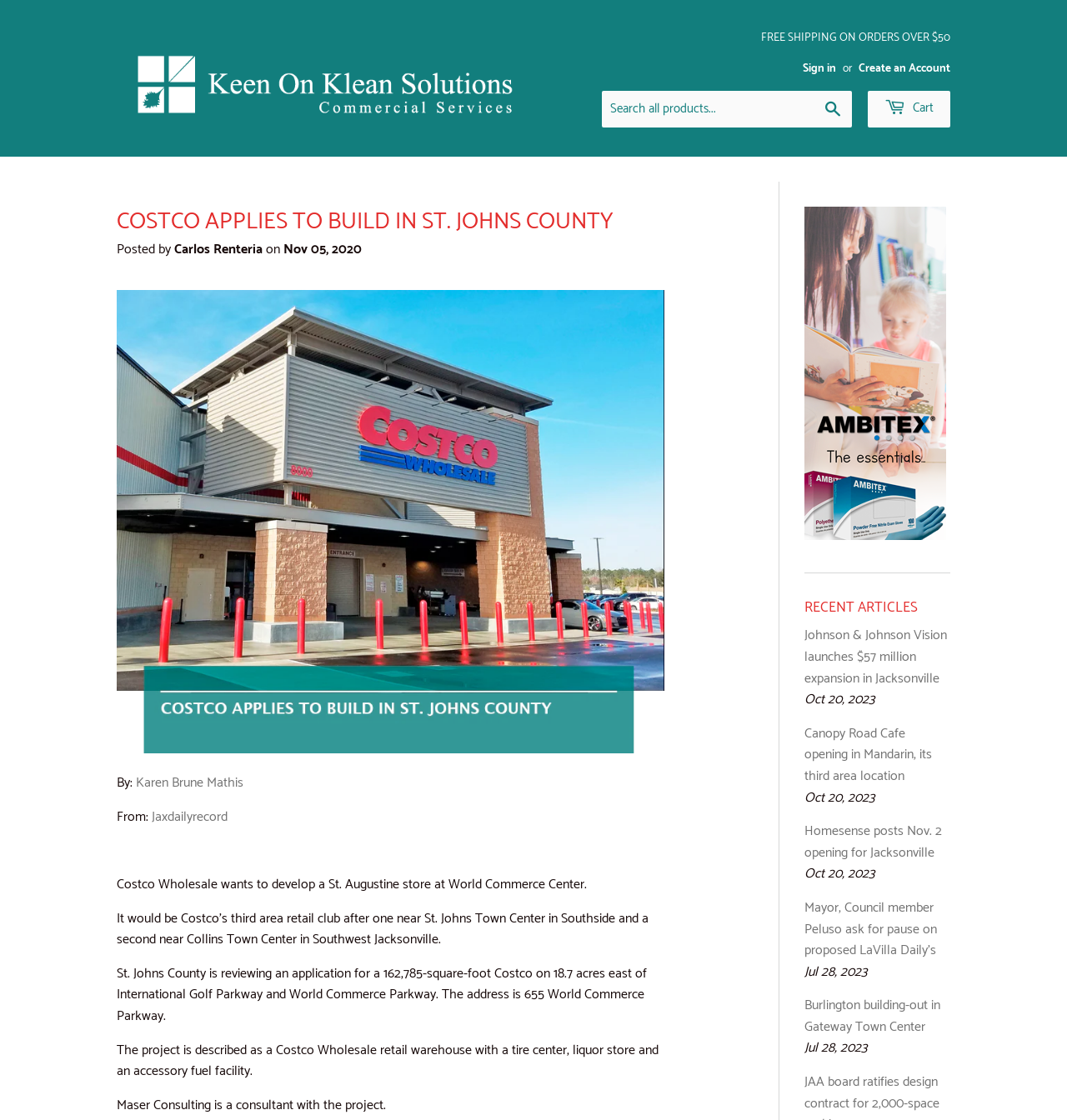Analyze the image and provide a detailed answer to the question: How many acres will the proposed Costco store occupy?

The article states that the project is located on 18.7 acres east of International Golf Parkway and World Commerce Parkway.